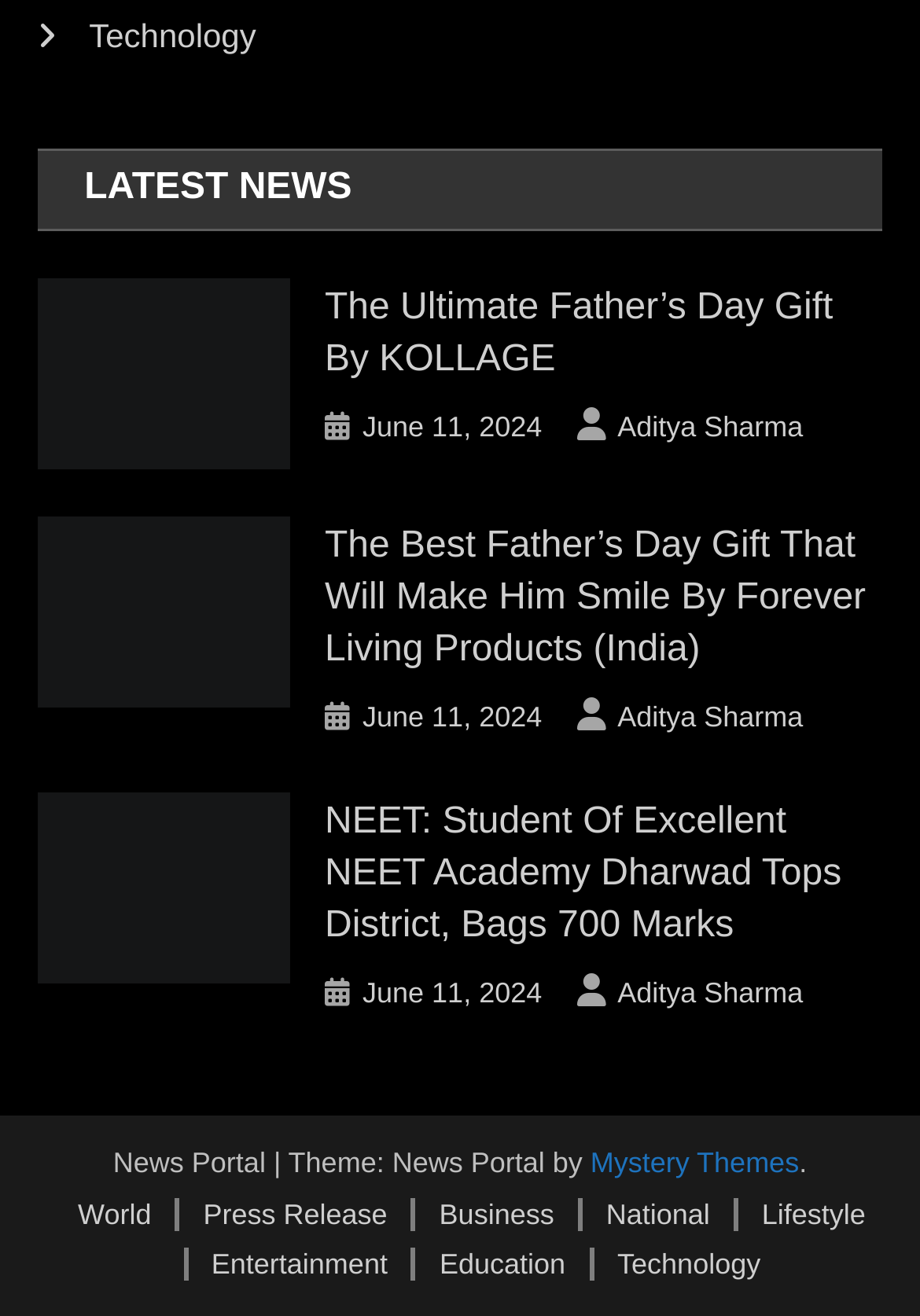Highlight the bounding box of the UI element that corresponds to this description: "Aditya Sharma".

[0.671, 0.307, 0.873, 0.346]